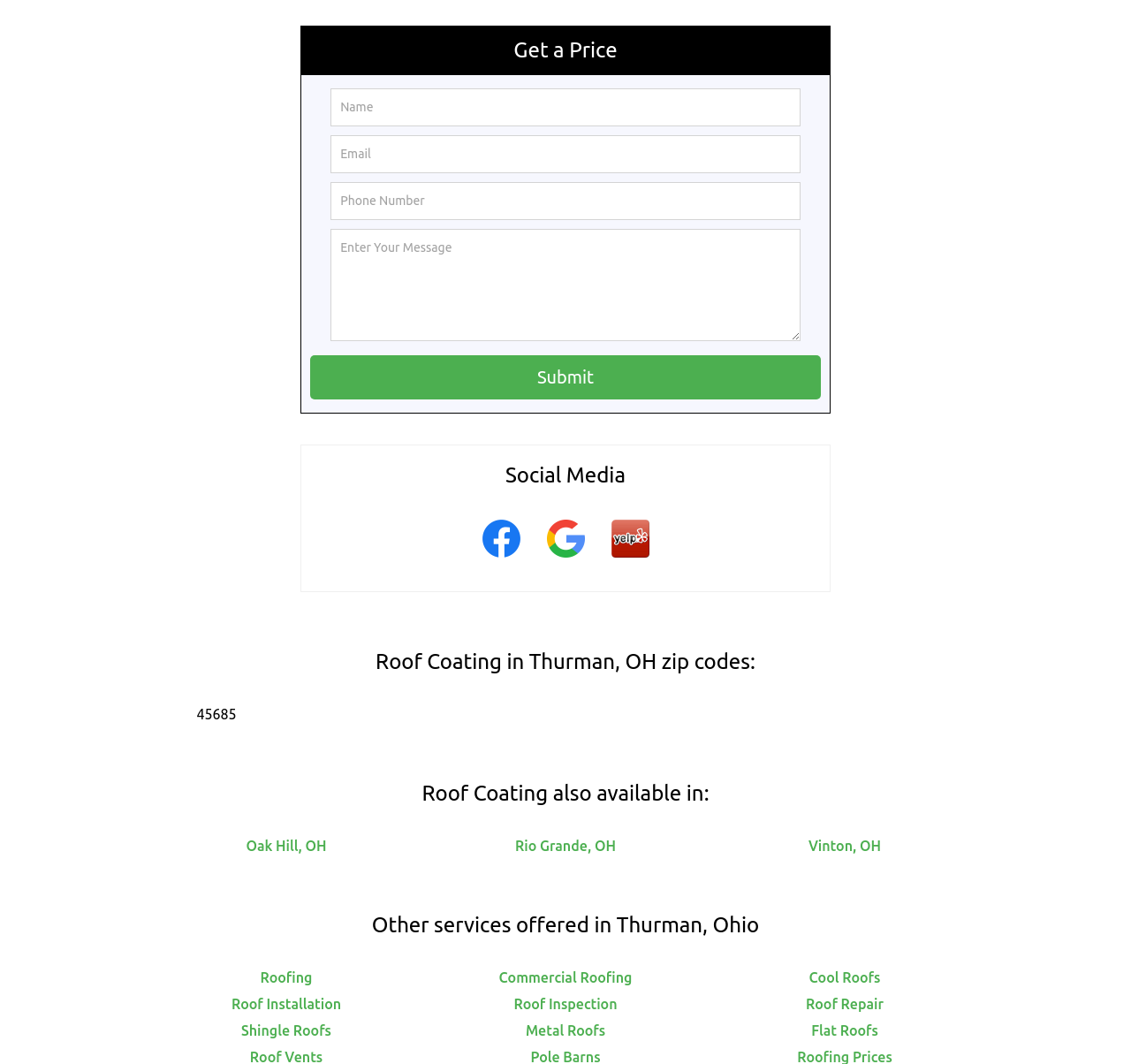Please specify the coordinates of the bounding box for the element that should be clicked to carry out this instruction: "Visit Facebook". The coordinates must be four float numbers between 0 and 1, formatted as [left, top, right, bottom].

[0.414, 0.516, 0.471, 0.535]